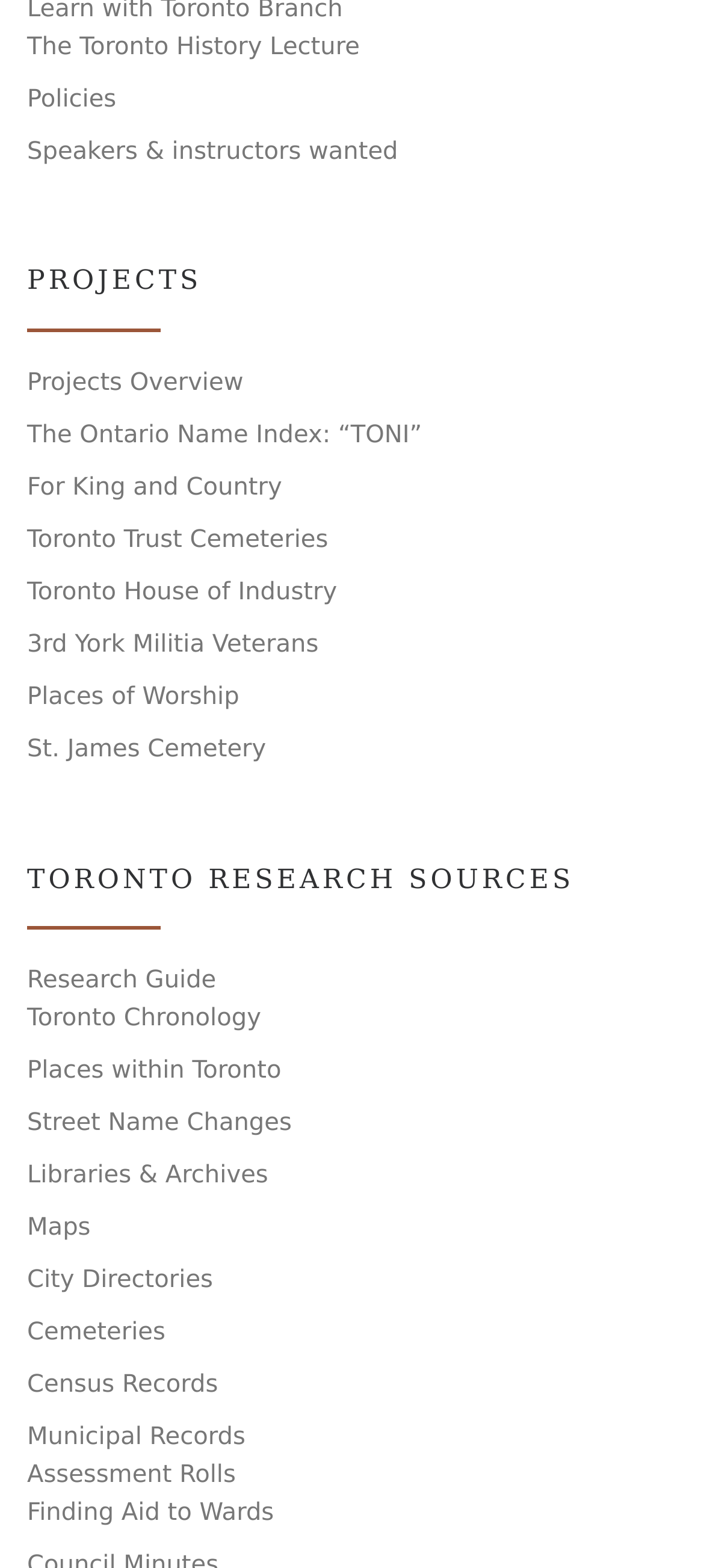Identify the bounding box of the UI component described as: "Legion Antiques".

None